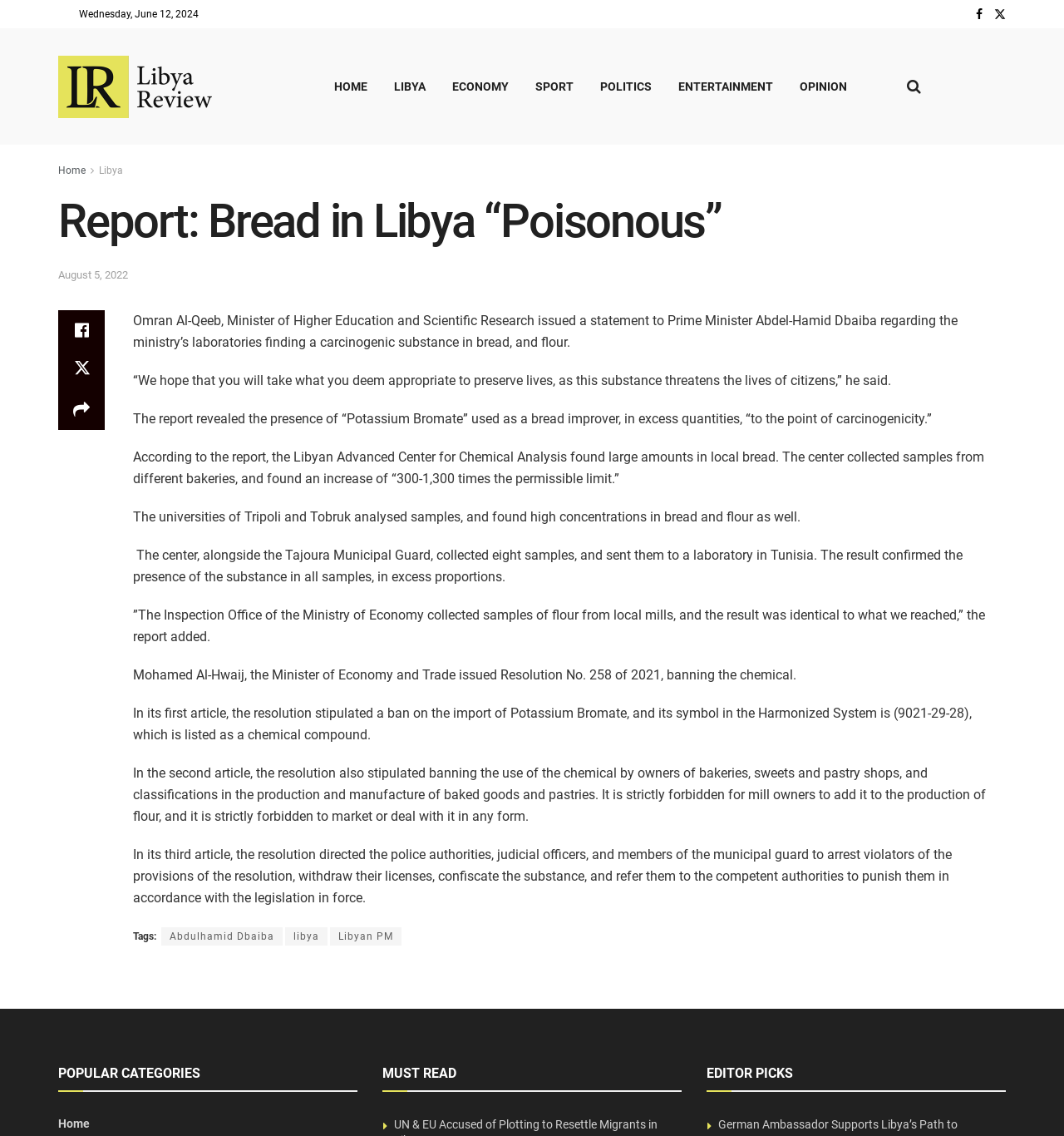What is the name of the Prime Minister mentioned in the article?
Kindly offer a detailed explanation using the data available in the image.

The name of the Prime Minister mentioned in the article can be found in the first paragraph, where it says 'Omran Al-Qeeb, Minister of Higher Education and Scientific Research issued a statement to Prime Minister Abdel-Hamid Dbaiba regarding the ministry’s laboratories finding a carcinogenic substance in bread, and flour.'